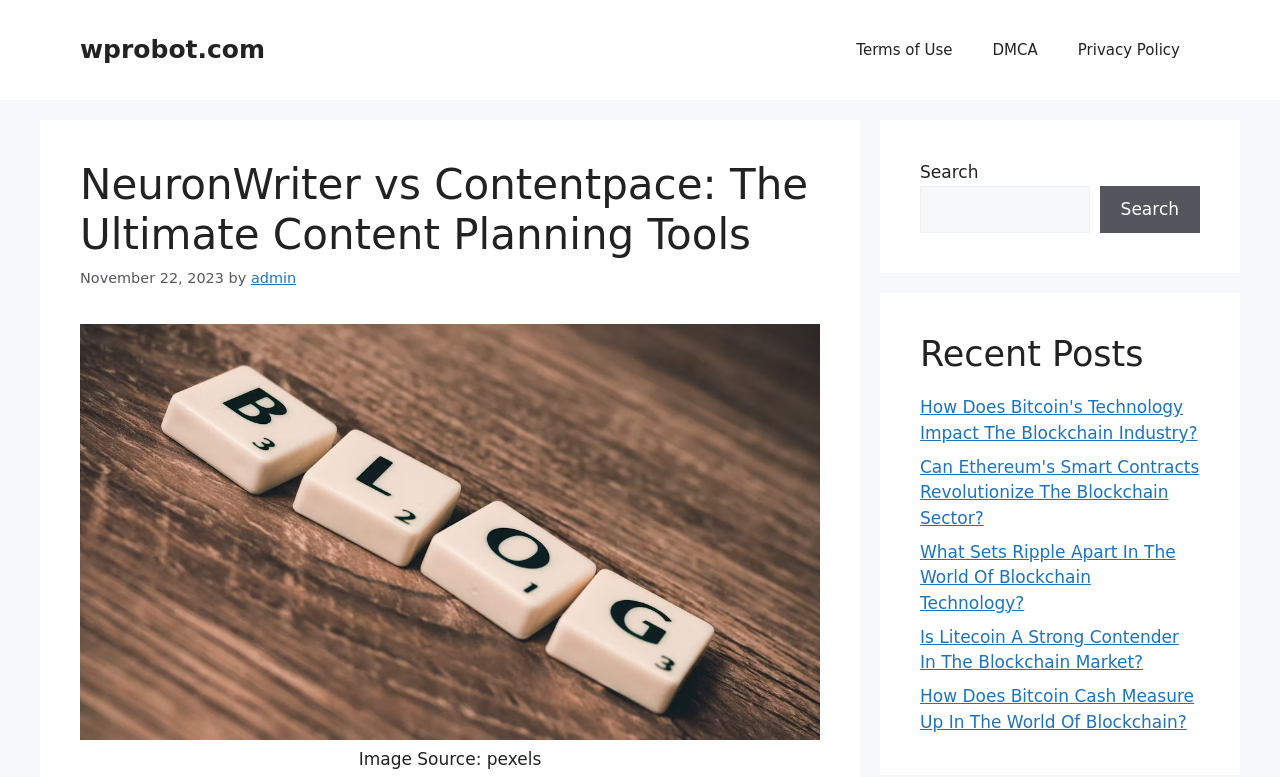Respond with a single word or phrase:
What is the website's primary navigation menu?

Terms of Use, DMCA, Privacy Policy